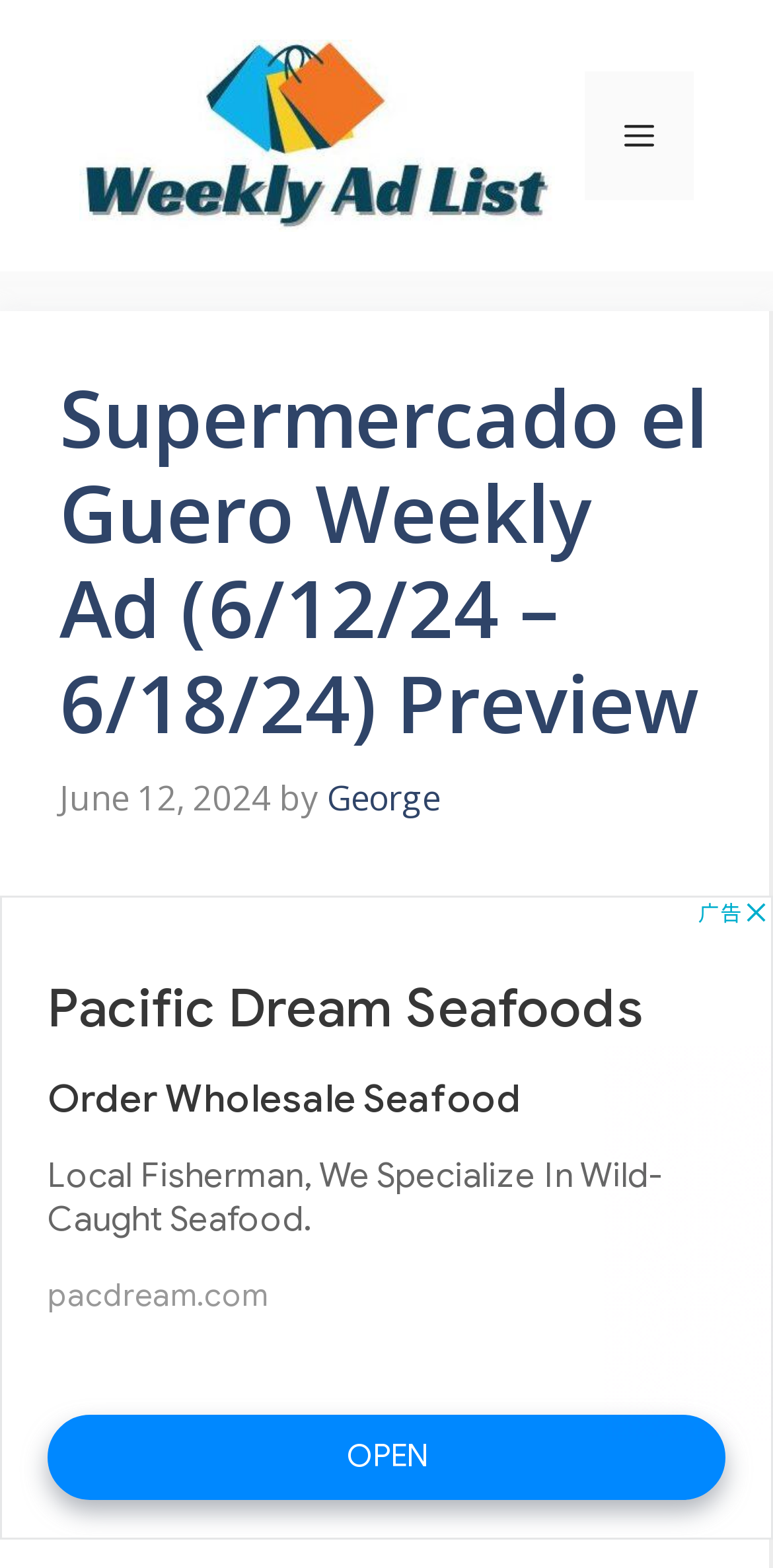What is the date range of the weekly ad?
Provide a thorough and detailed answer to the question.

I found the date range by looking at the heading 'Supermercado el Guero Weekly Ad (6/12/24 – 6/18/24) Preview' which indicates the date range of the weekly ad.